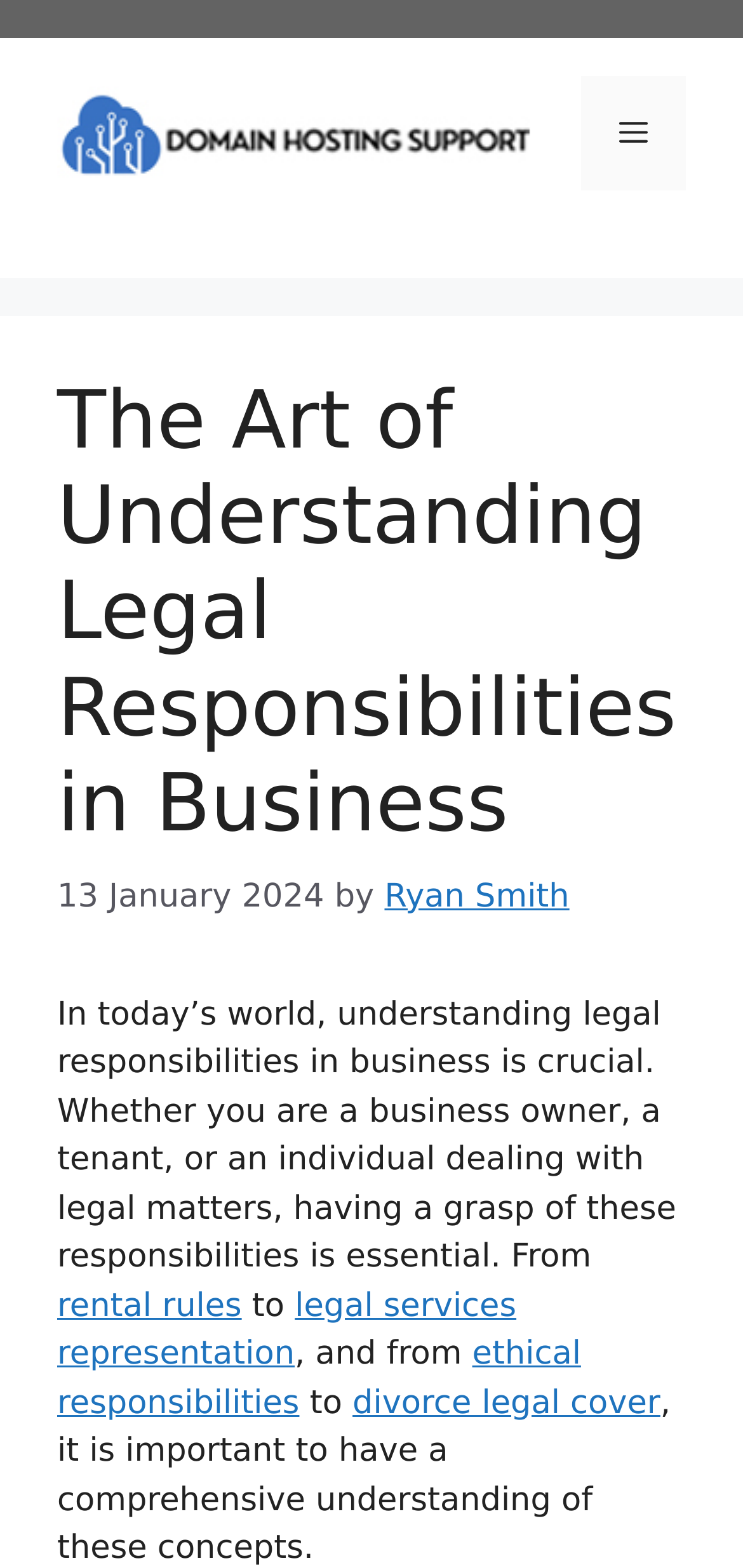Given the element description "alt="Domain Hosting Support"", identify the bounding box of the corresponding UI element.

[0.077, 0.072, 0.718, 0.097]